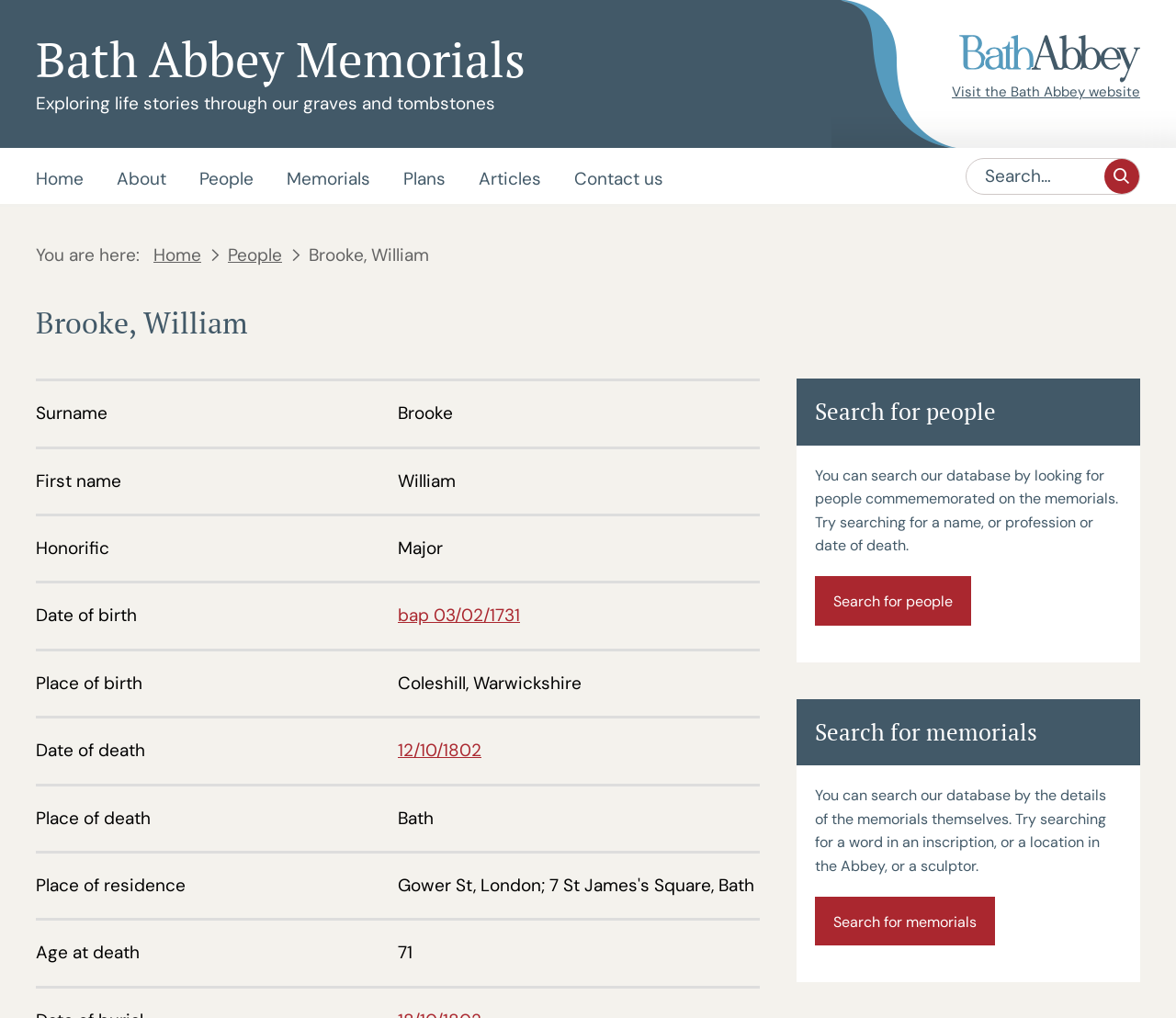Provide a short answer to the following question with just one word or phrase: What is the place of residence of Brooke, William?

Bath